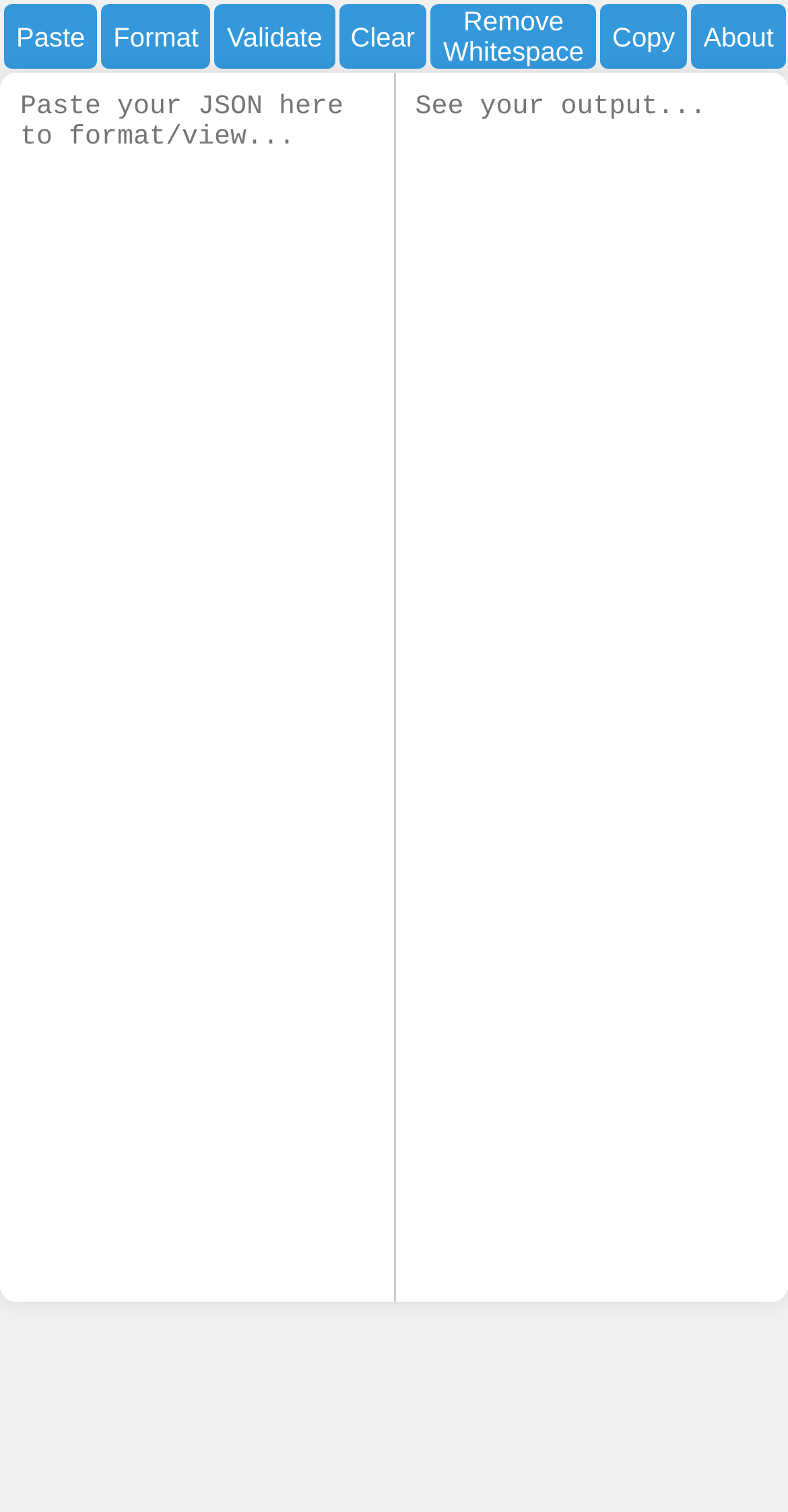What is the purpose of the first textbox?
Provide a fully detailed and comprehensive answer to the question.

The first textbox has a description 'Paste your JSON here to format/view...'. This suggests that the purpose of this textbox is to input JSON data to be formatted or viewed.